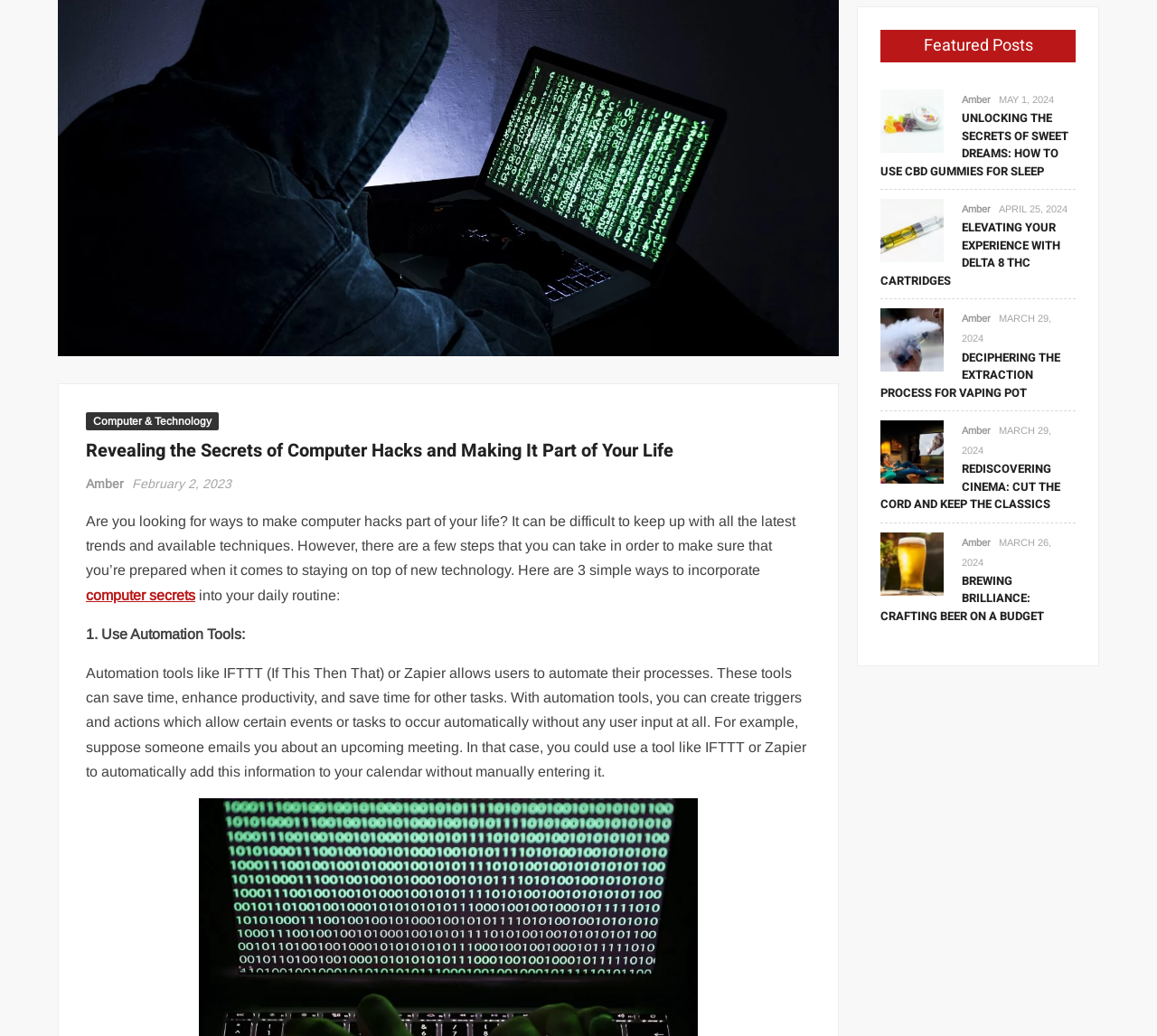Using the provided description Amber, find the bounding box coordinates for the UI element. Provide the coordinates in (top-left x, top-left y, bottom-right x, bottom-right y) format, ensuring all values are between 0 and 1.

[0.074, 0.46, 0.107, 0.474]